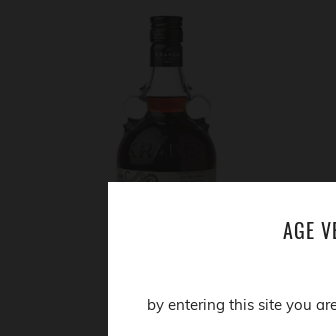Please reply to the following question using a single word or phrase: 
What is the design element on the bottle's label?

Kraken logo